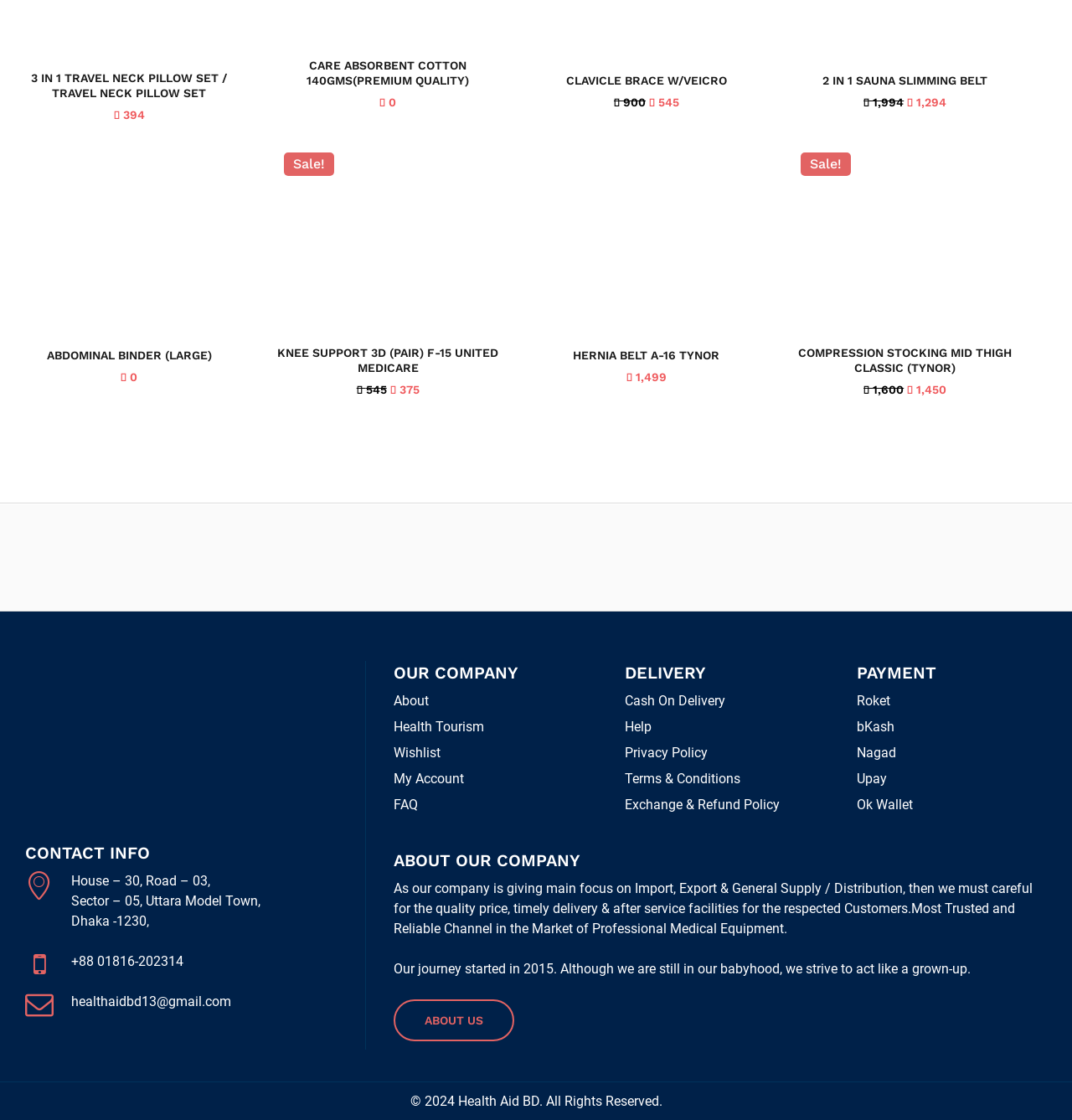What is the name of the company?
Using the image as a reference, give a one-word or short phrase answer.

Health Aid